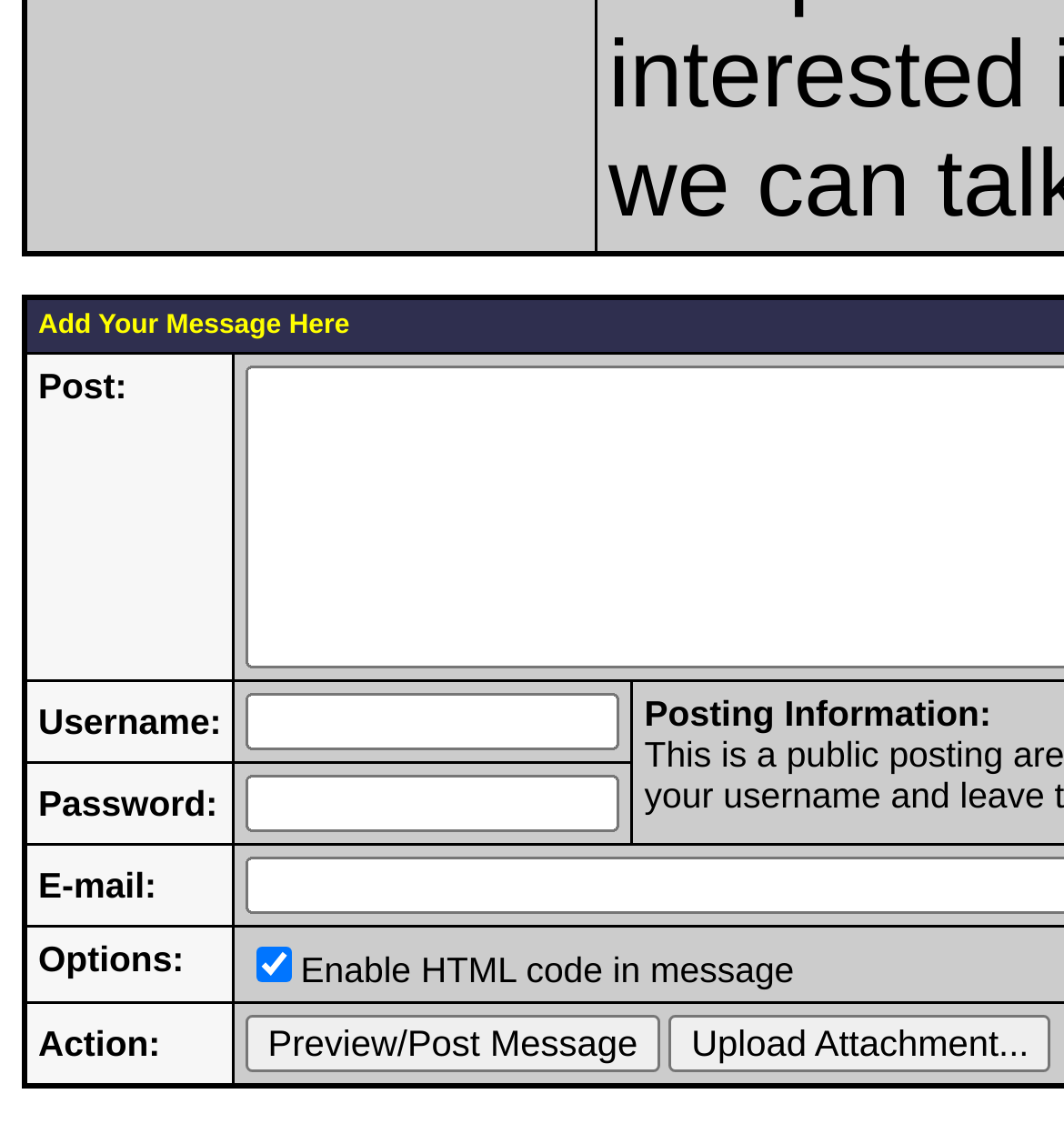Determine the bounding box for the described UI element: "aria-label="White Instagram Icon"".

None